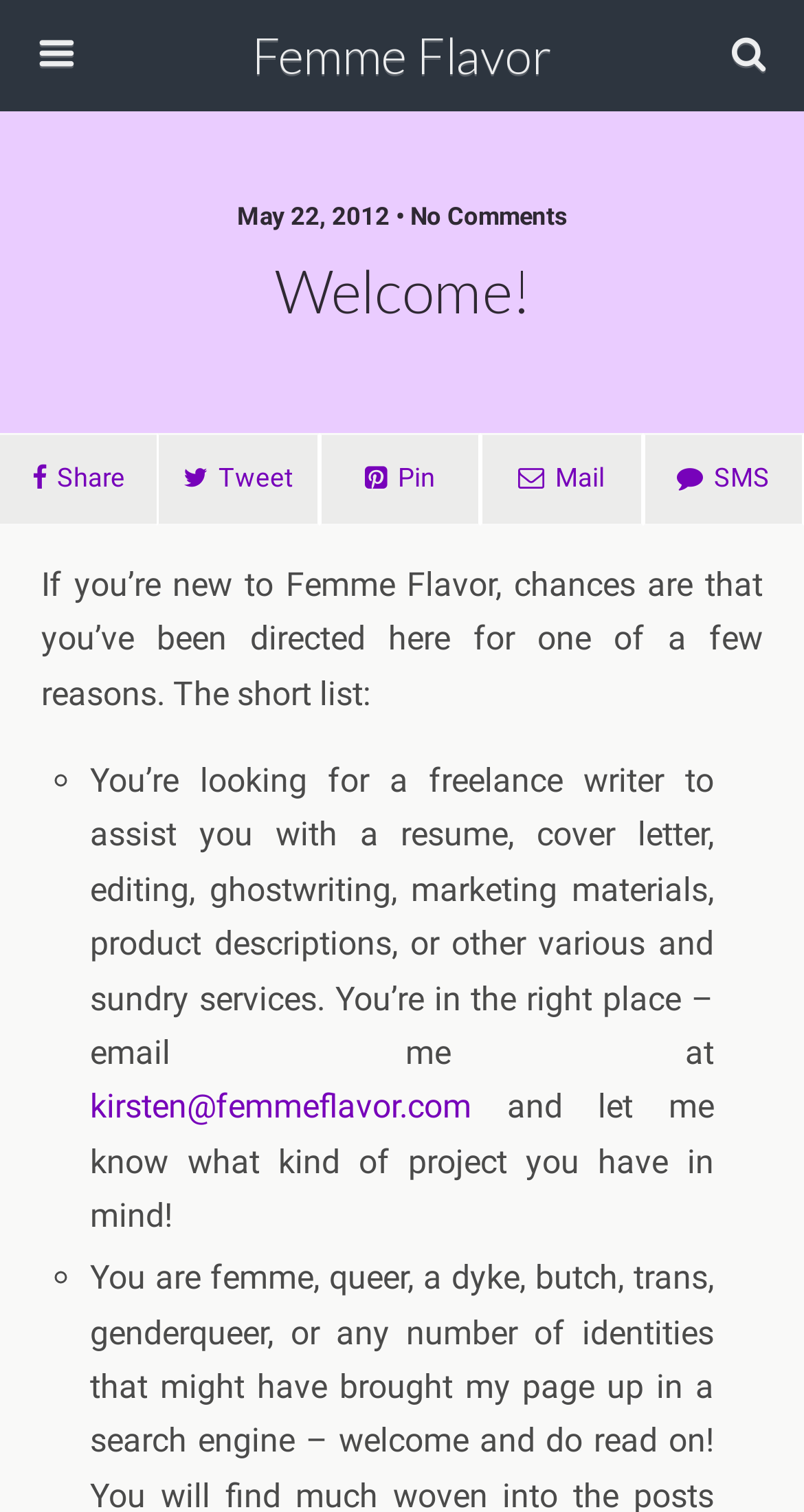Based on the image, please respond to the question with as much detail as possible:
What is the date of the post?

The date of the post is mentioned at the top of the webpage as 'May 22, 2012 • No Comments'. This indicates when the post was published.